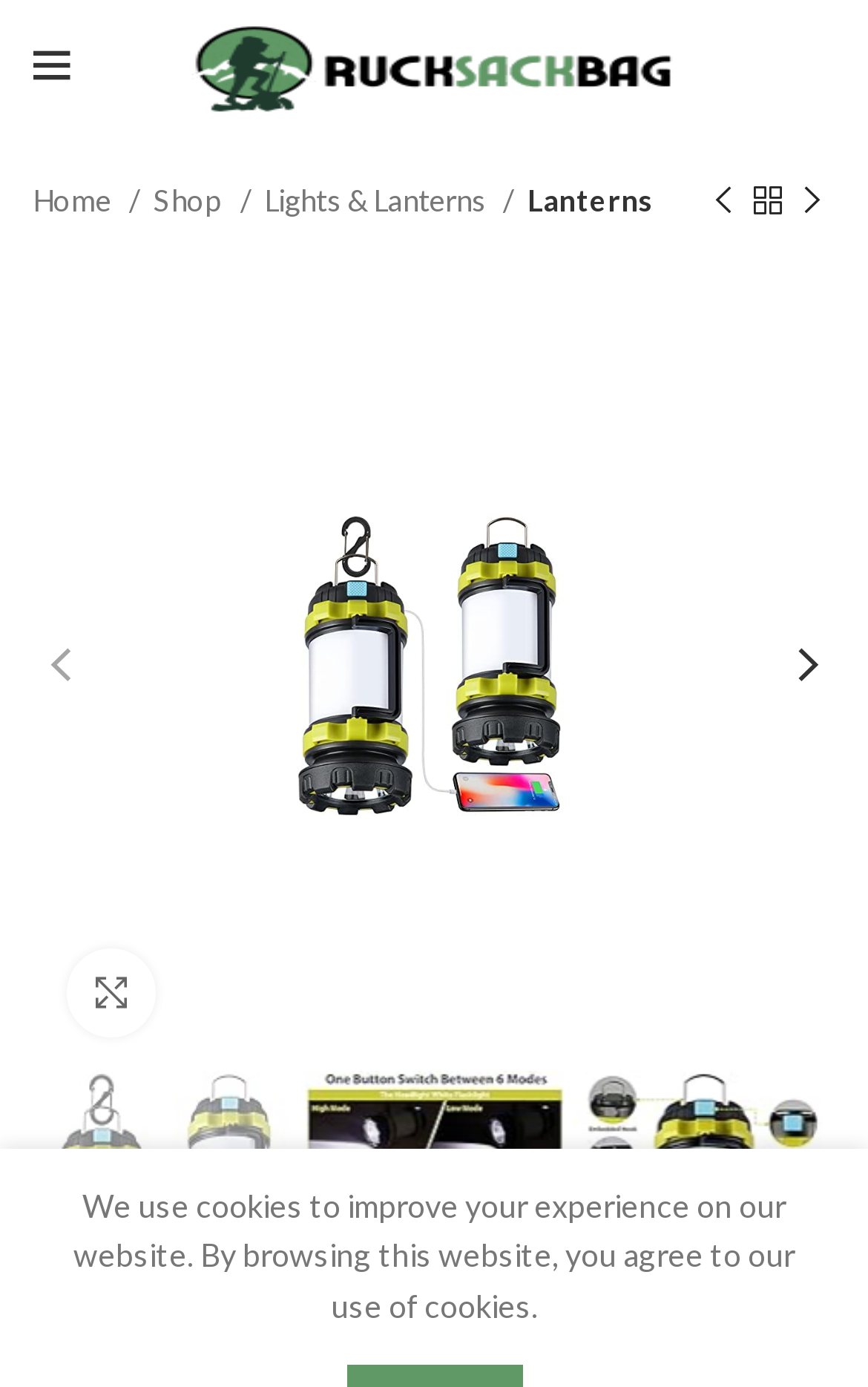Carefully examine the image and provide an in-depth answer to the question: What type of product is being sold?

Based on the webpage structure and the presence of multiple images of a product, it appears that the webpage is selling a camping lantern. The product name '2 Pack Camping Lantern' also confirms this.